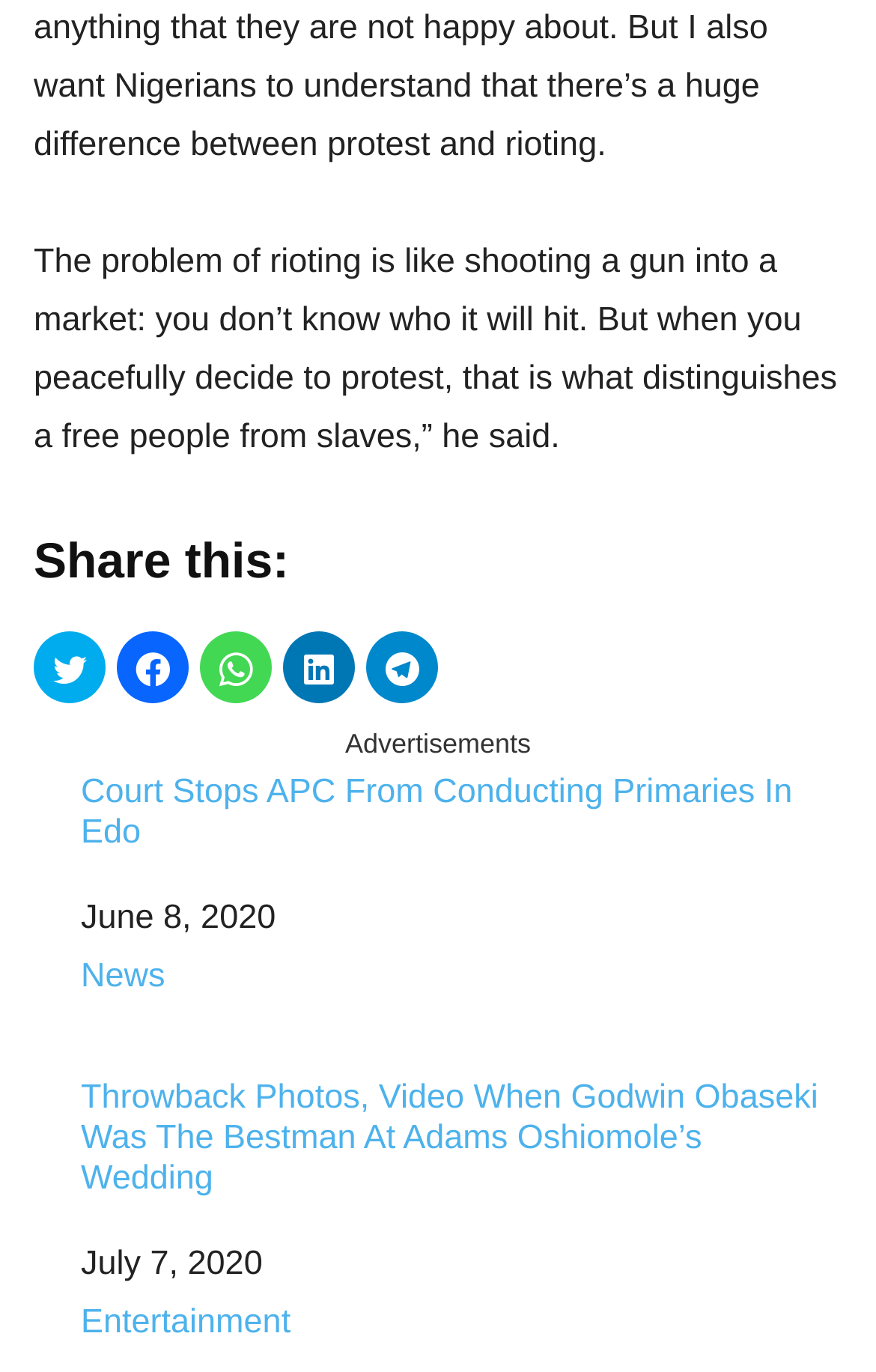Please find the bounding box coordinates of the clickable region needed to complete the following instruction: "View Throwback Photos, Video When Godwin Obaseki Was The Bestman At Adams Oshiomole’s Wedding". The bounding box coordinates must consist of four float numbers between 0 and 1, i.e., [left, top, right, bottom].

[0.092, 0.787, 0.962, 0.875]